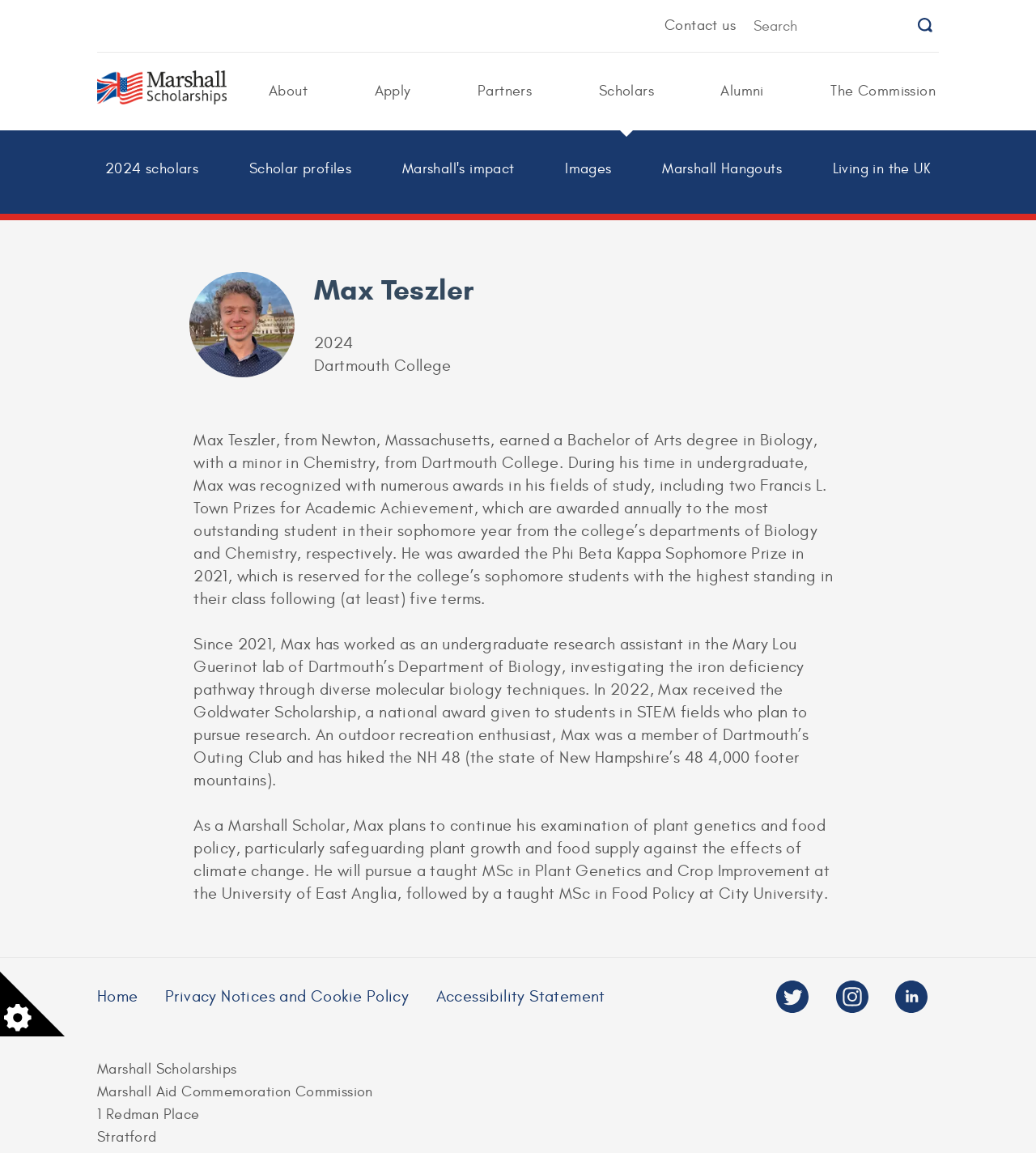Answer with a single word or phrase: 
What is the research area of Max Teszler?

Plant genetics and food policy